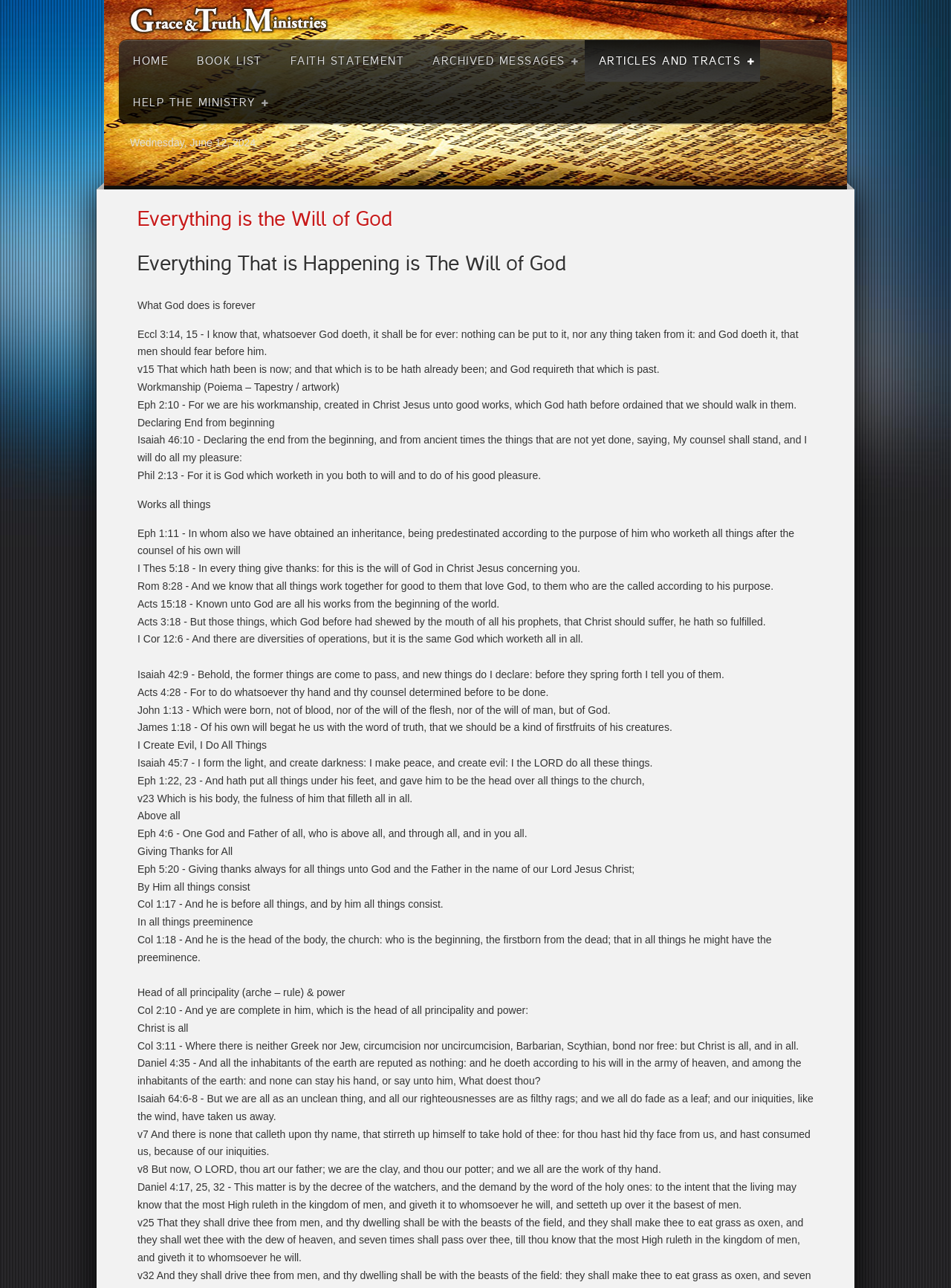What is the theme of the Bible verse in Ephesians 2:10?
Please provide a comprehensive answer based on the contents of the image.

The Bible verse in Ephesians 2:10, which is quoted on the webpage, mentions 'good works' as the purpose for which God created us in Christ Jesus.